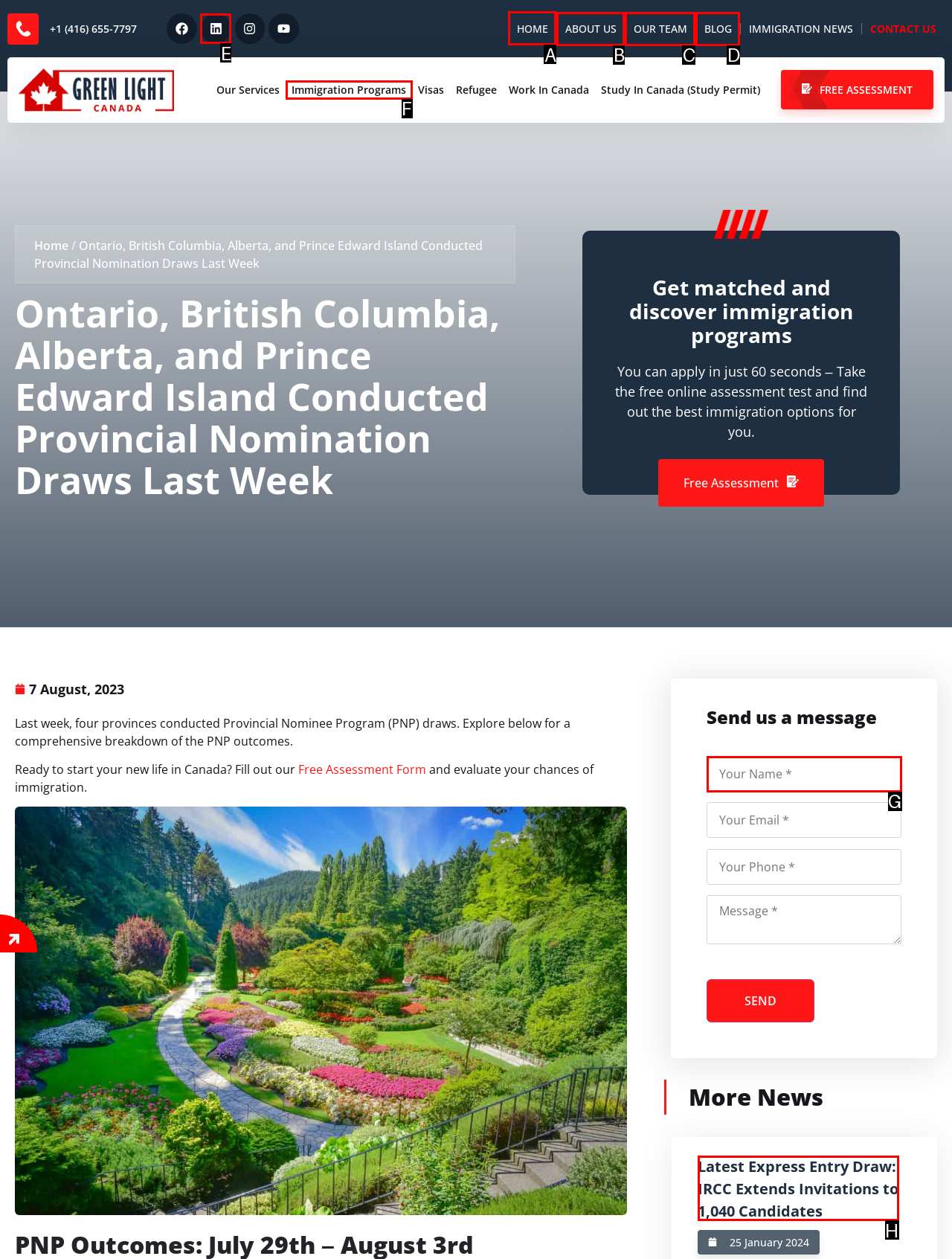Choose the HTML element you need to click to achieve the following task: Click the 'HOME' link
Respond with the letter of the selected option from the given choices directly.

A